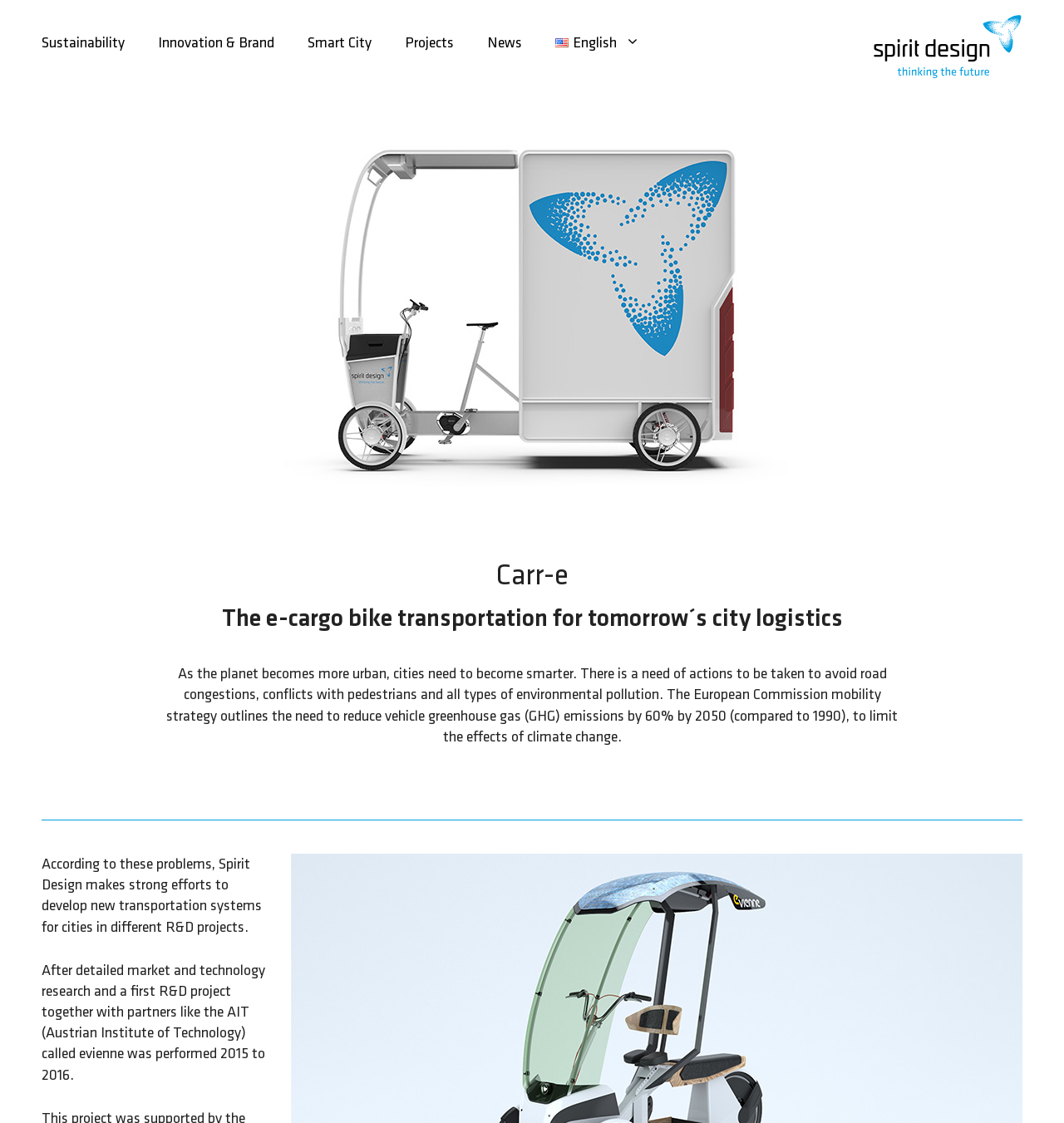Using the information from the screenshot, answer the following question thoroughly:
What is the name of the e-cargo bike?

The name of the e-cargo bike can be found in the header section of the webpage, where it is written 'Carr-e' in a large font size, indicating that it is the main topic of the webpage.